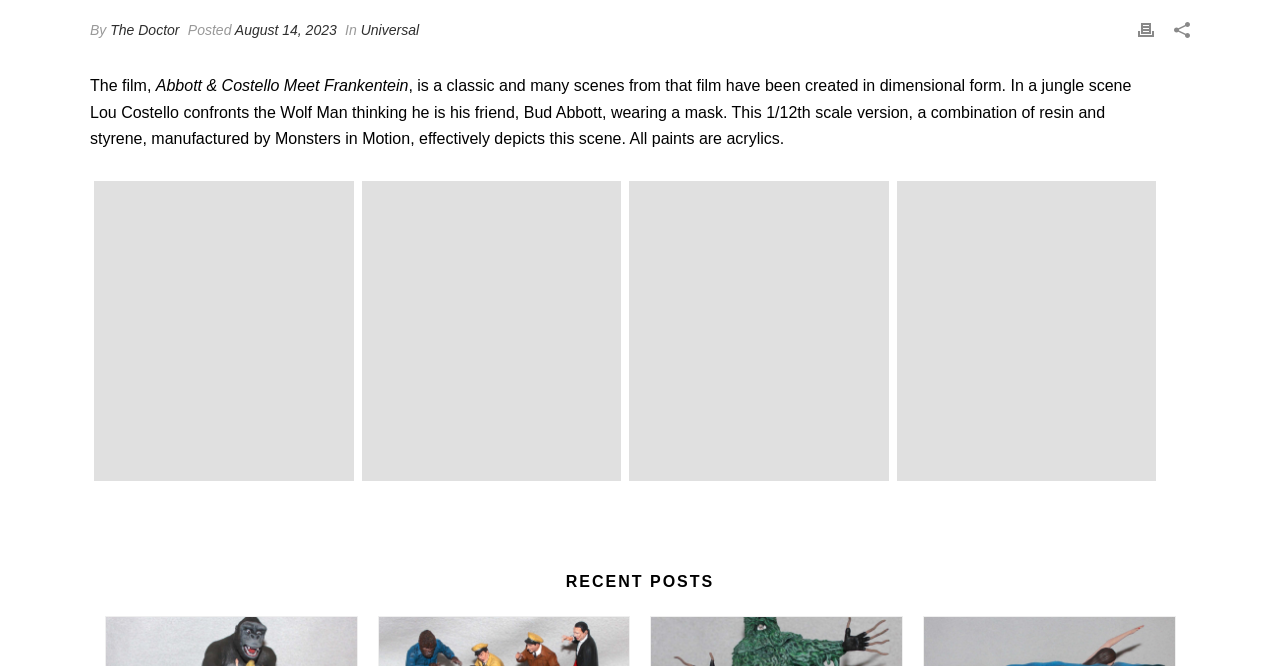Please find the bounding box coordinates of the element that must be clicked to perform the given instruction: "Click on the link to The Doctor". The coordinates should be four float numbers from 0 to 1, i.e., [left, top, right, bottom].

[0.086, 0.033, 0.14, 0.057]